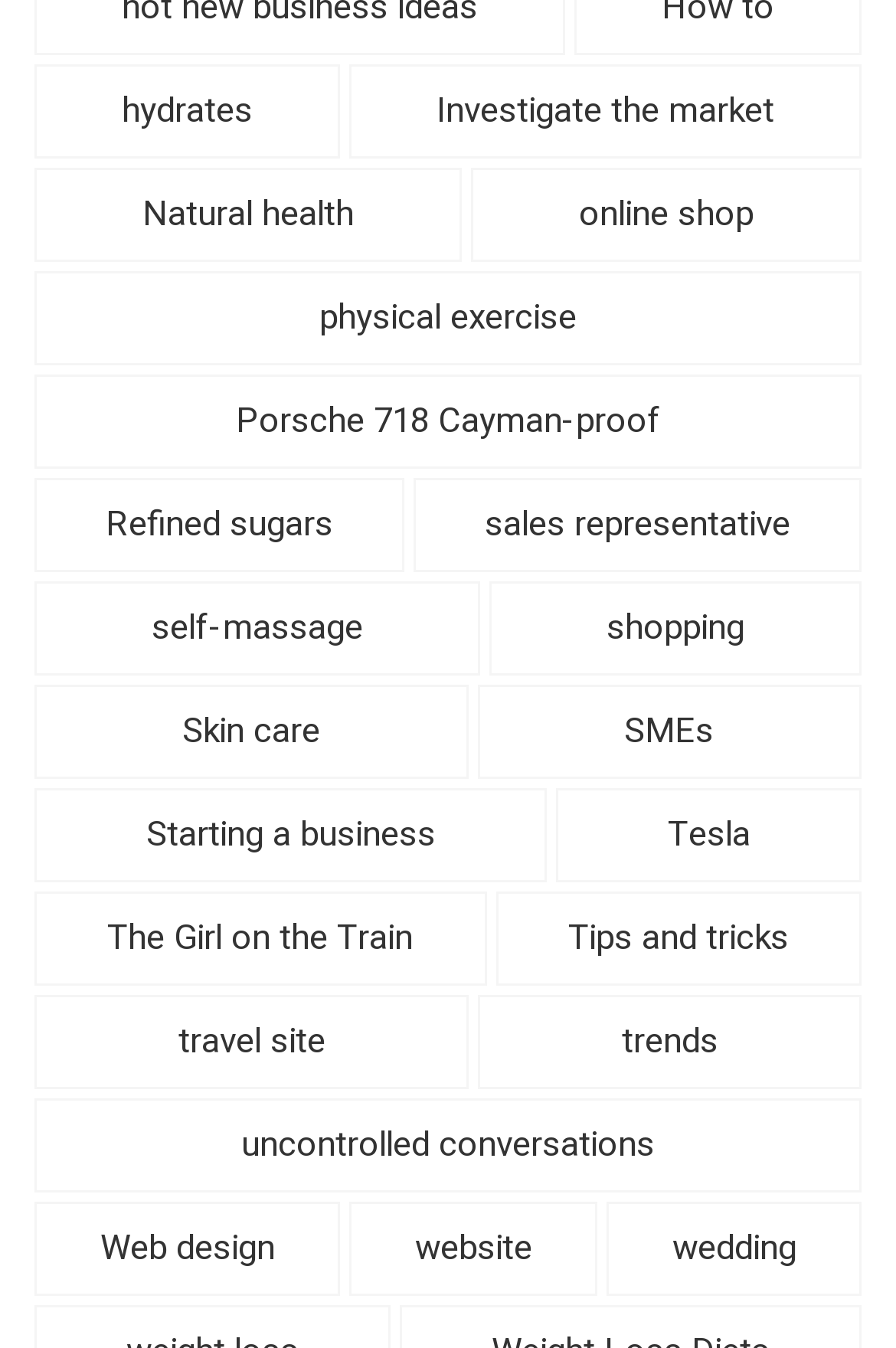Please locate the clickable area by providing the bounding box coordinates to follow this instruction: "Investigate the market".

[0.39, 0.048, 0.962, 0.118]